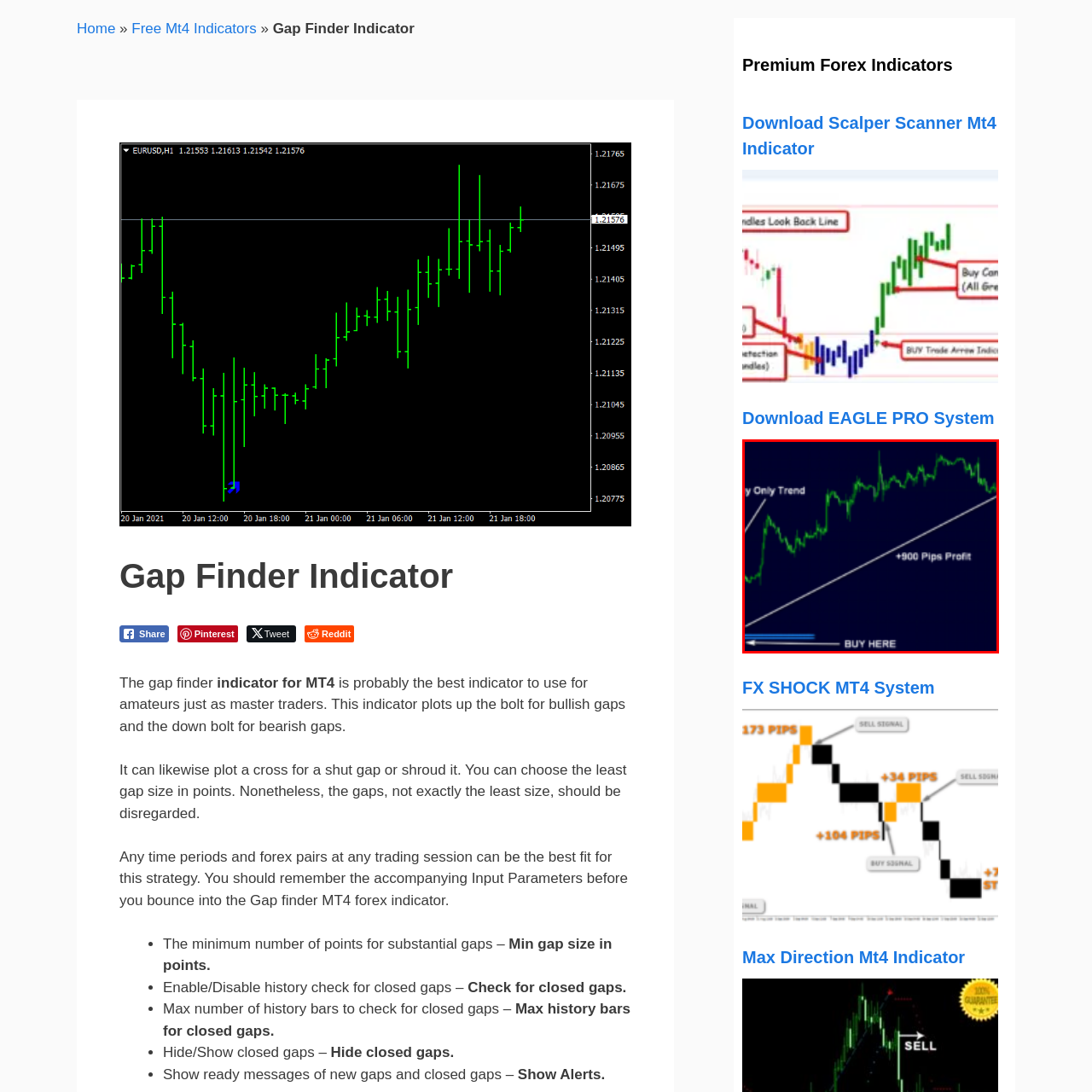Give a comprehensive description of the picture highlighted by the red border.

The image illustrates a trading strategy chart commonly used in Forex analysis, showcasing a clear upward trend. It highlights a significant profit potential of "+900 Pips Profit," indicating a successful trading signal. The chart emphasizes the "Buy Only Trend," suggesting that traders should focus on buying during this upward movement. A marker labeled "BUY HERE" guides users on where to enter the trade, capturing the essence of timing in trading for maximum benefit. The overall design conveys a professional and informative aspect essential for traders looking to enhance their trading strategies.